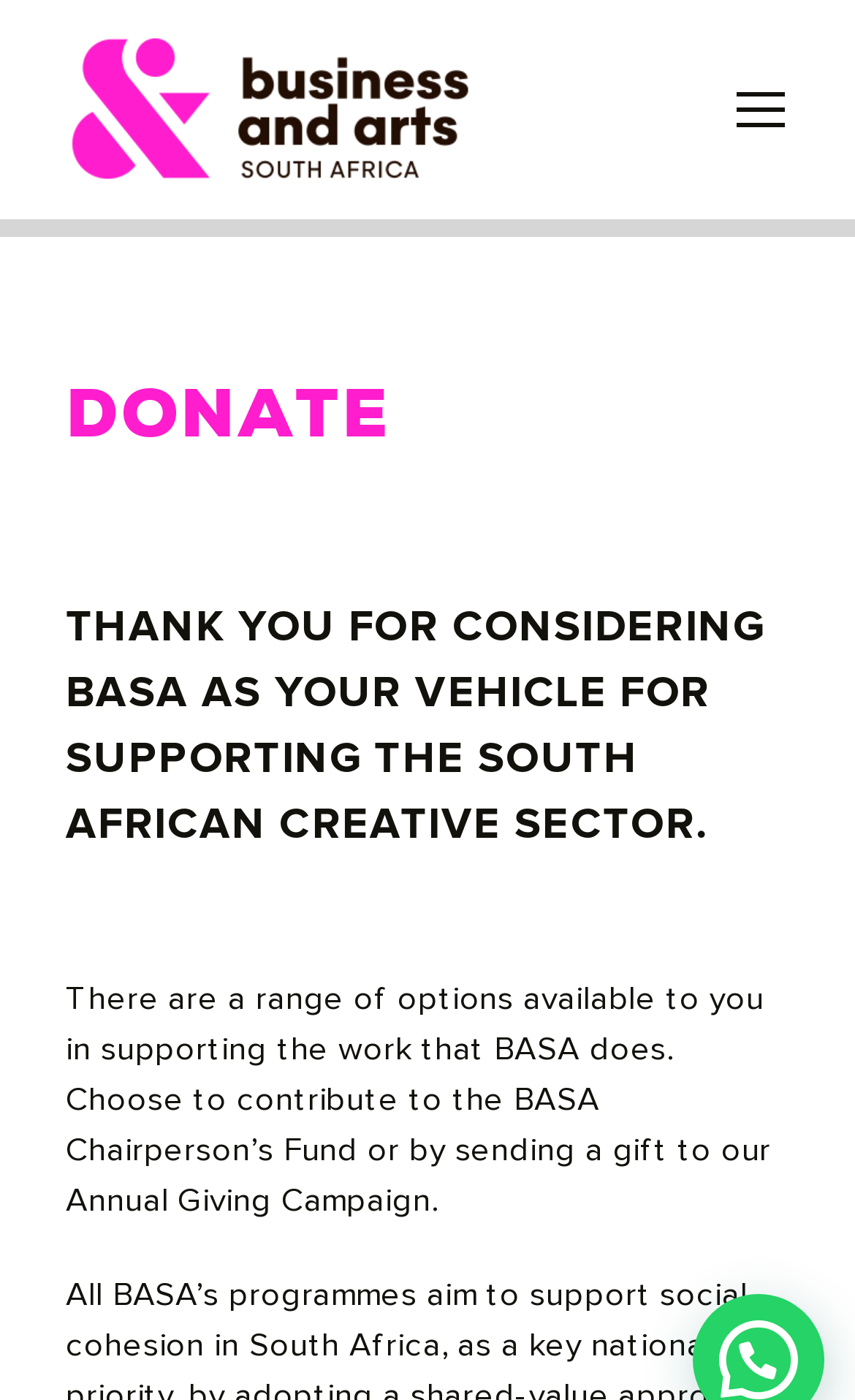What are the options for supporting the organization? Based on the image, give a response in one word or a short phrase.

BASA Chairperson’s Fund or Annual Giving Campaign